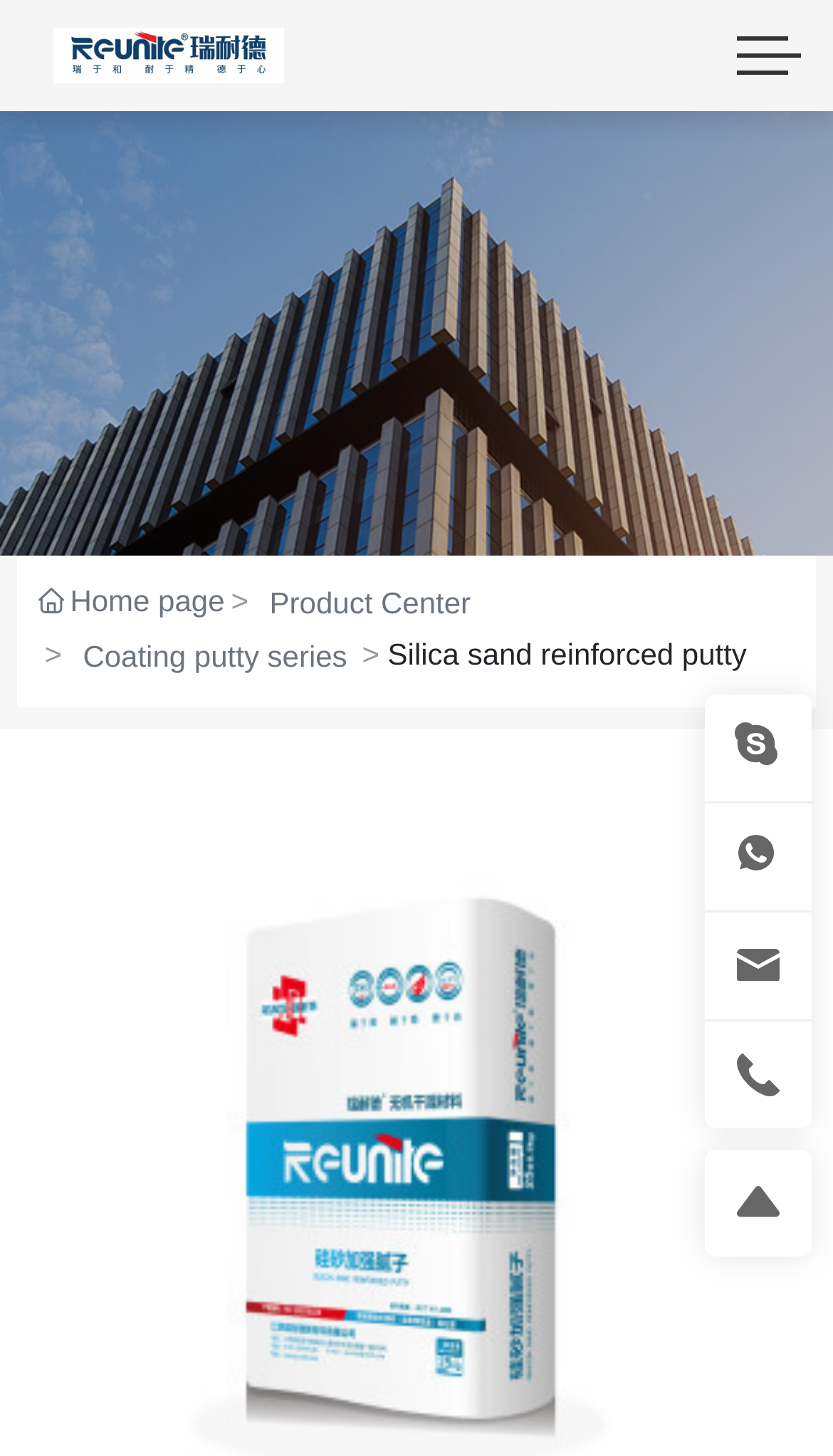What is the product name?
Carefully examine the image and provide a detailed answer to the question.

I found the product name by looking at the static text on the webpage, which is 'Silica sand reinforced putty', and noticing that it is a prominent text on the page.